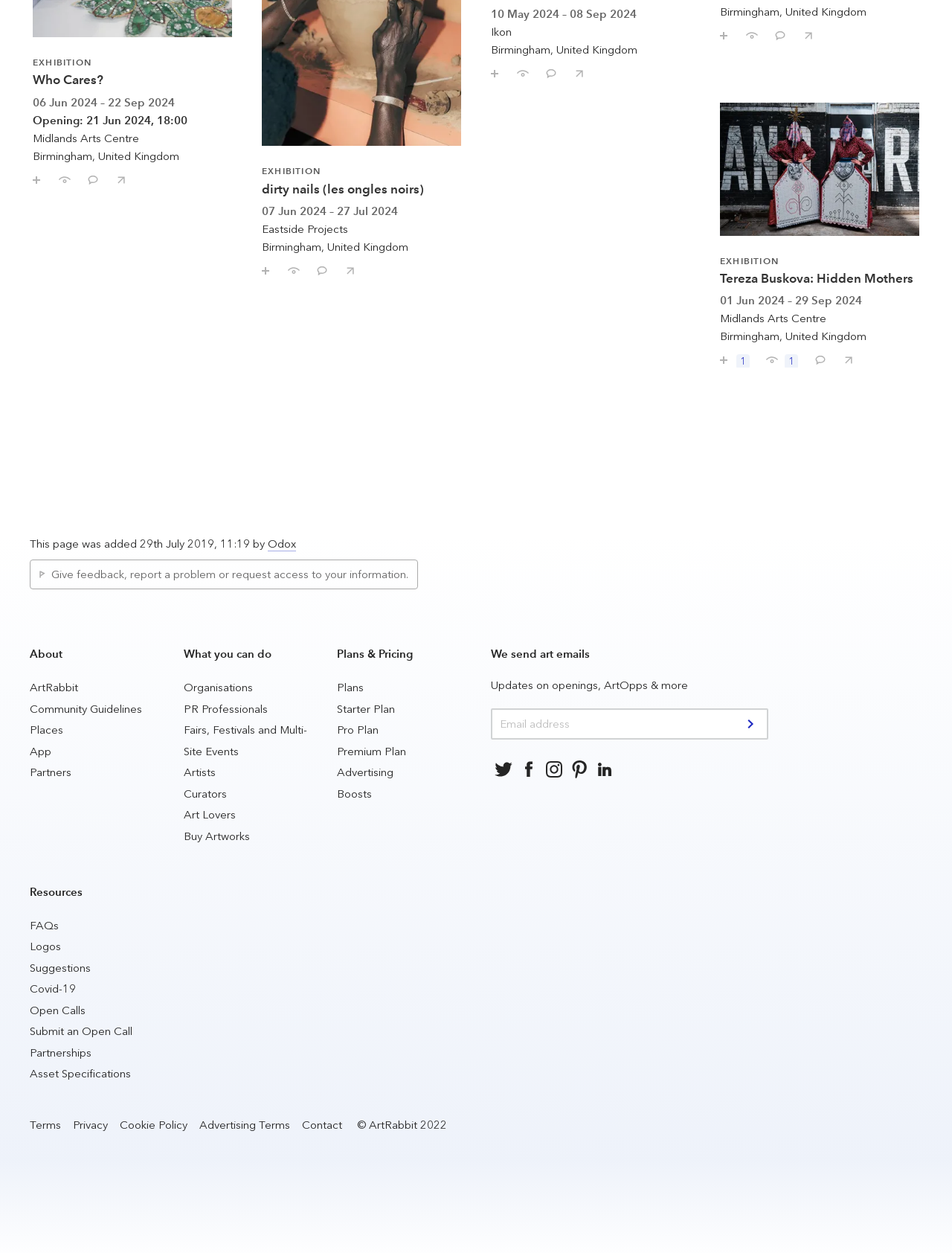Determine the coordinates of the bounding box for the clickable area needed to execute this instruction: "Explore 'TECHNOLOGY RADAR CONFLUENCE'".

None